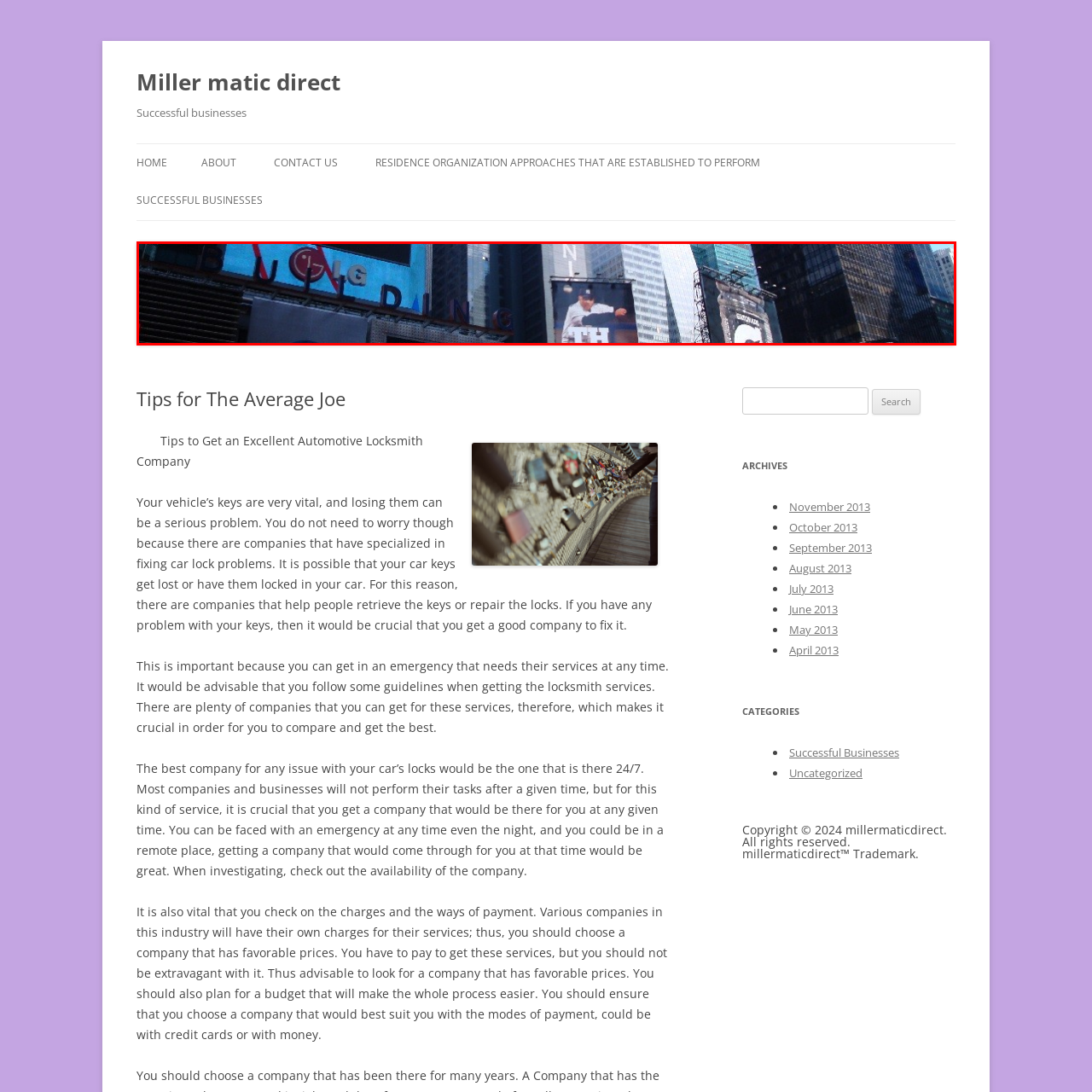Please provide a comprehensive description of the image that is enclosed within the red boundary.

The image captures a vibrant scene from a bustling urban environment, specifically showcasing a noteworthy part of Times Square. The foreground displays a striking arrangement of large, dynamic billboards and advertisements, their vivid colors and bold typography competing for attention amidst the towering skyscrapers that loom in the background. Prominent in the visual composition is the word "BINDING," likely a logo or promotional text highlighted with bright illumination, drawing viewers' eyes.

The image reflects the vibrant energy of city life, where modern technology and advertising converge in an artistic display. Surrounding the billboards are sleek glass structures that characterize the skyline, hinting at both commercial and entertainment venues. This scene encapsulates the essence of urban culture and the allure of Times Square, known for its role as a hub for entertainment, commerce, and tourism. Overall, the image presents a snapshot of the dynamic interaction between architecture, advertising, and the lively character of New York City.